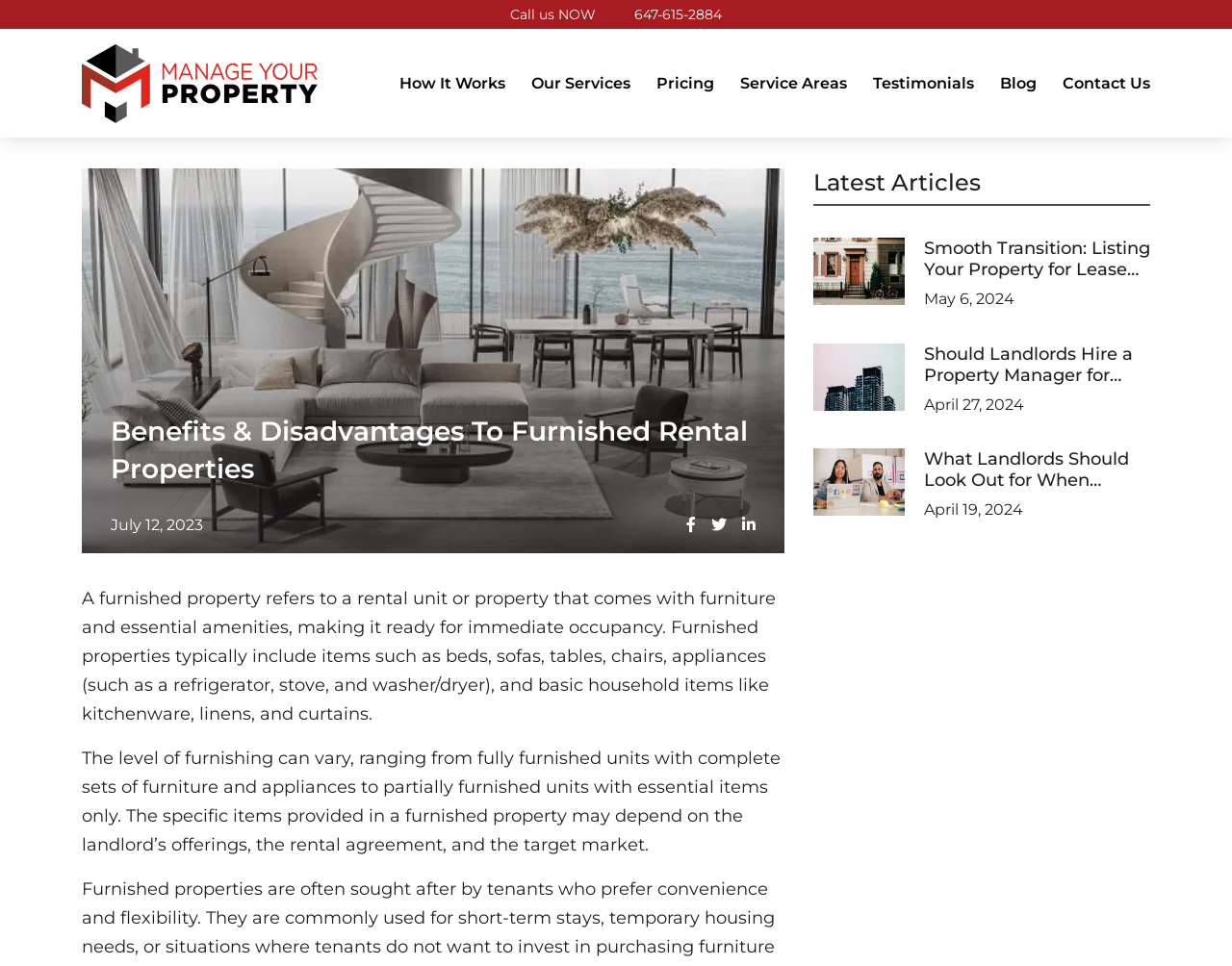Extract the text of the main heading from the webpage.

Benefits & Disadvantages To Furnished Rental Properties